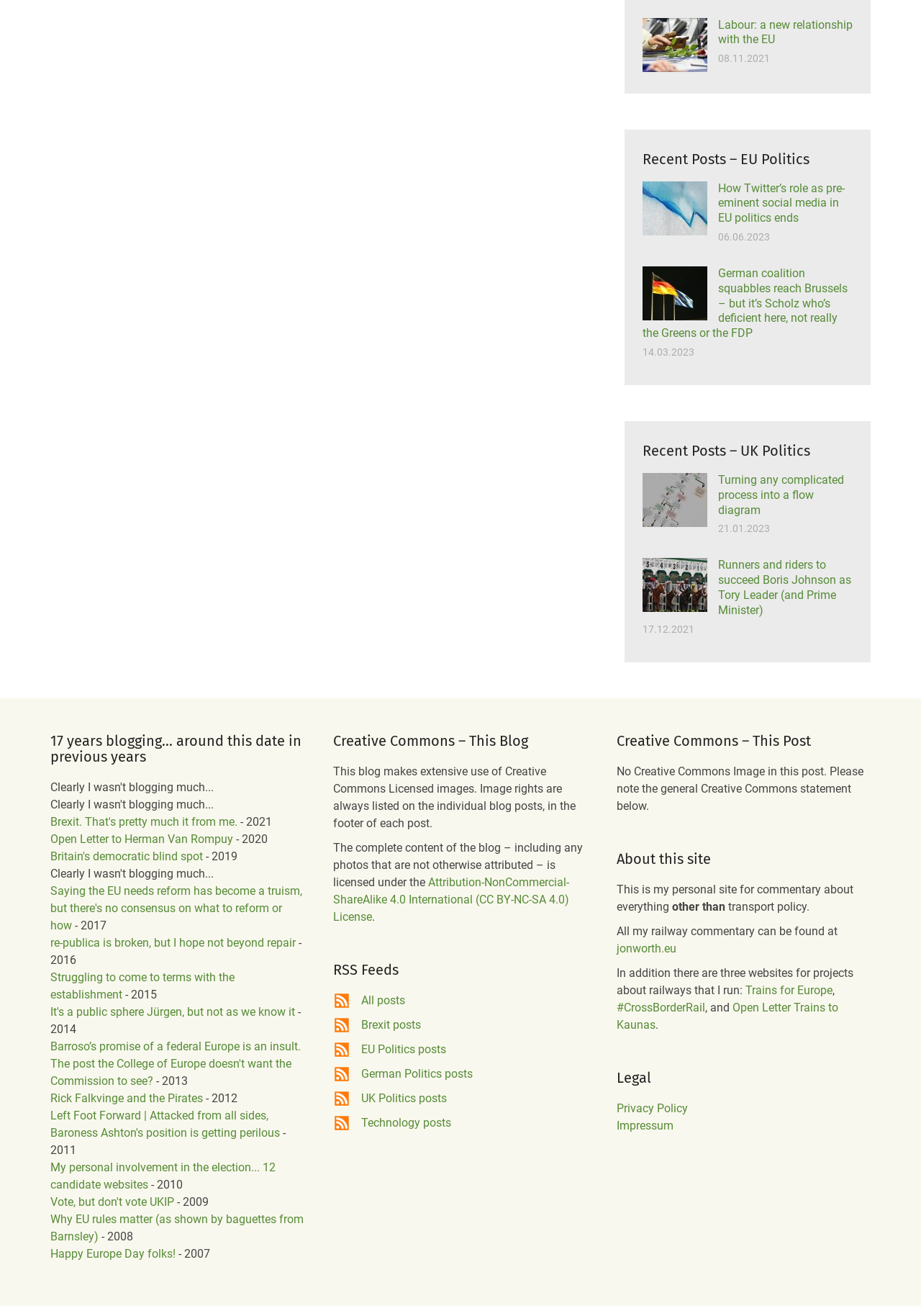Please identify the bounding box coordinates of the element's region that needs to be clicked to fulfill the following instruction: "View the post 'How Twitter’s role as pre-eminent social media in EU politics ends'". The bounding box coordinates should consist of four float numbers between 0 and 1, i.e., [left, top, right, bottom].

[0.78, 0.138, 0.917, 0.171]